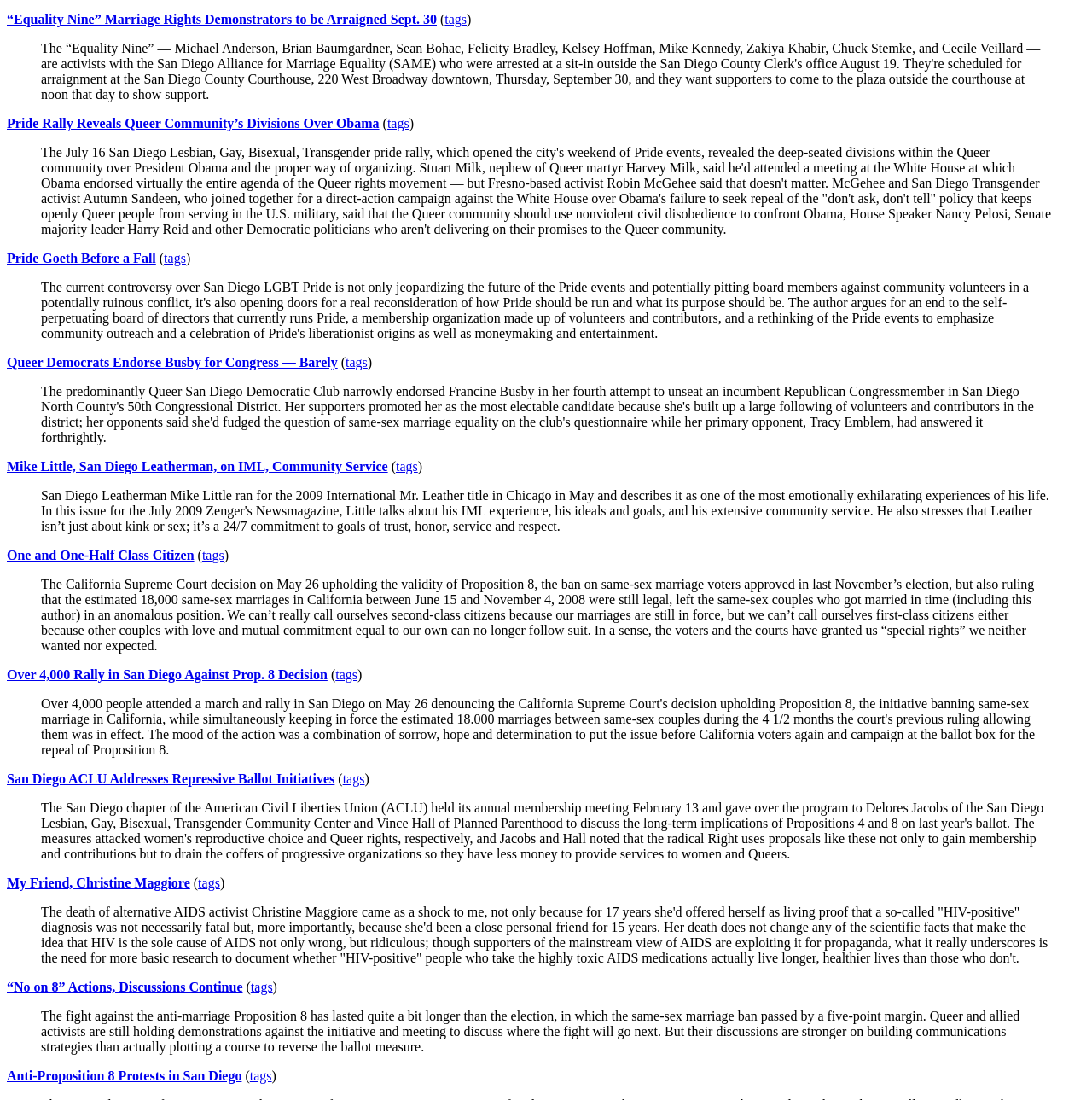How many same-sex marriages were performed in California between June 15 and November 4, 2008?
Look at the image and provide a detailed response to the question.

According to the text in the blockquote, the California Supreme Court decision on May 26 upheld the validity of Proposition 8, but also ruled that the estimated 18,000 same-sex marriages in California between June 15 and November 4, 2008 were still legal.